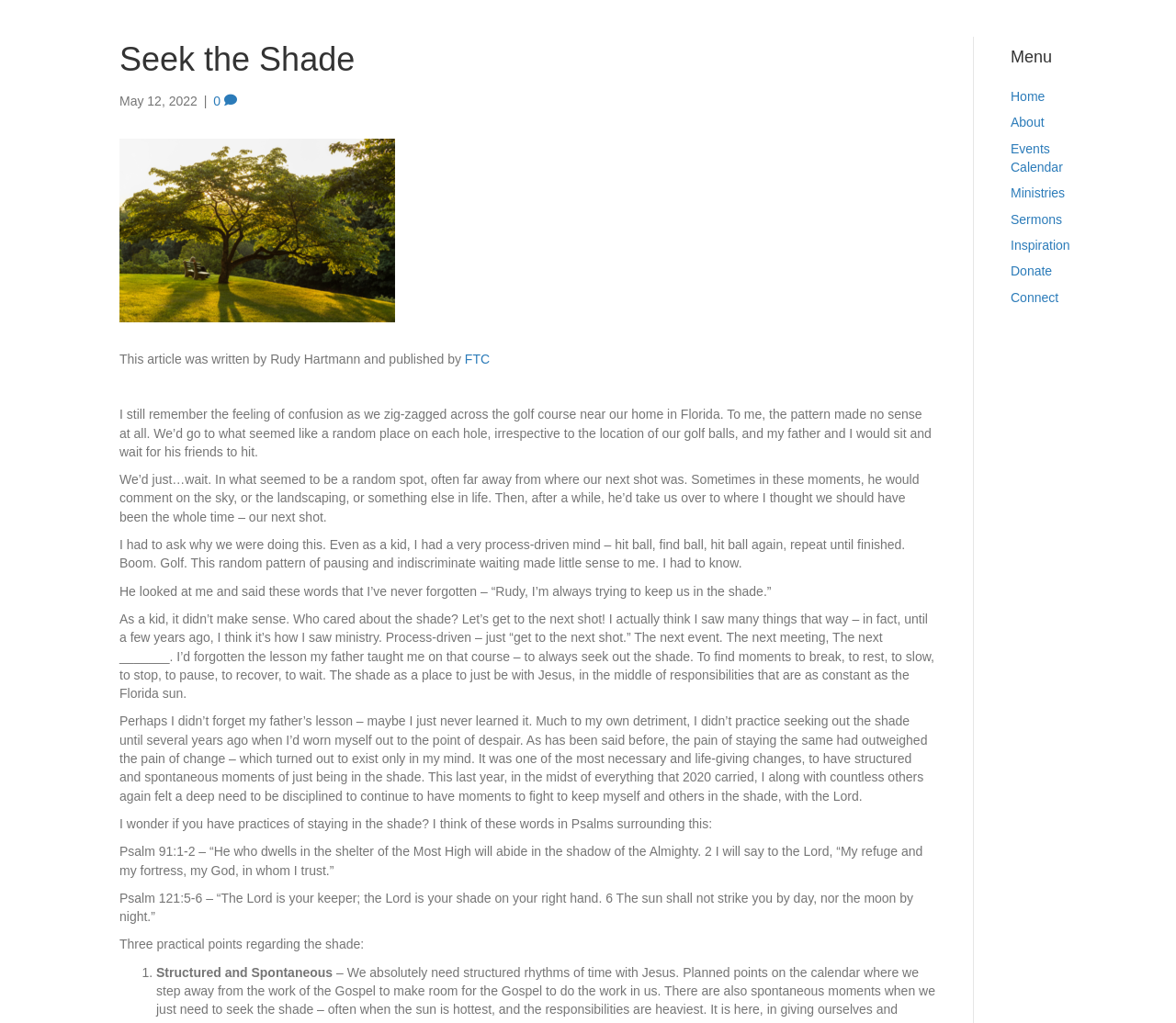Identify the bounding box coordinates of the area that should be clicked in order to complete the given instruction: "Click on the 'Donate' link". The bounding box coordinates should be four float numbers between 0 and 1, i.e., [left, top, right, bottom].

[0.859, 0.258, 0.895, 0.272]